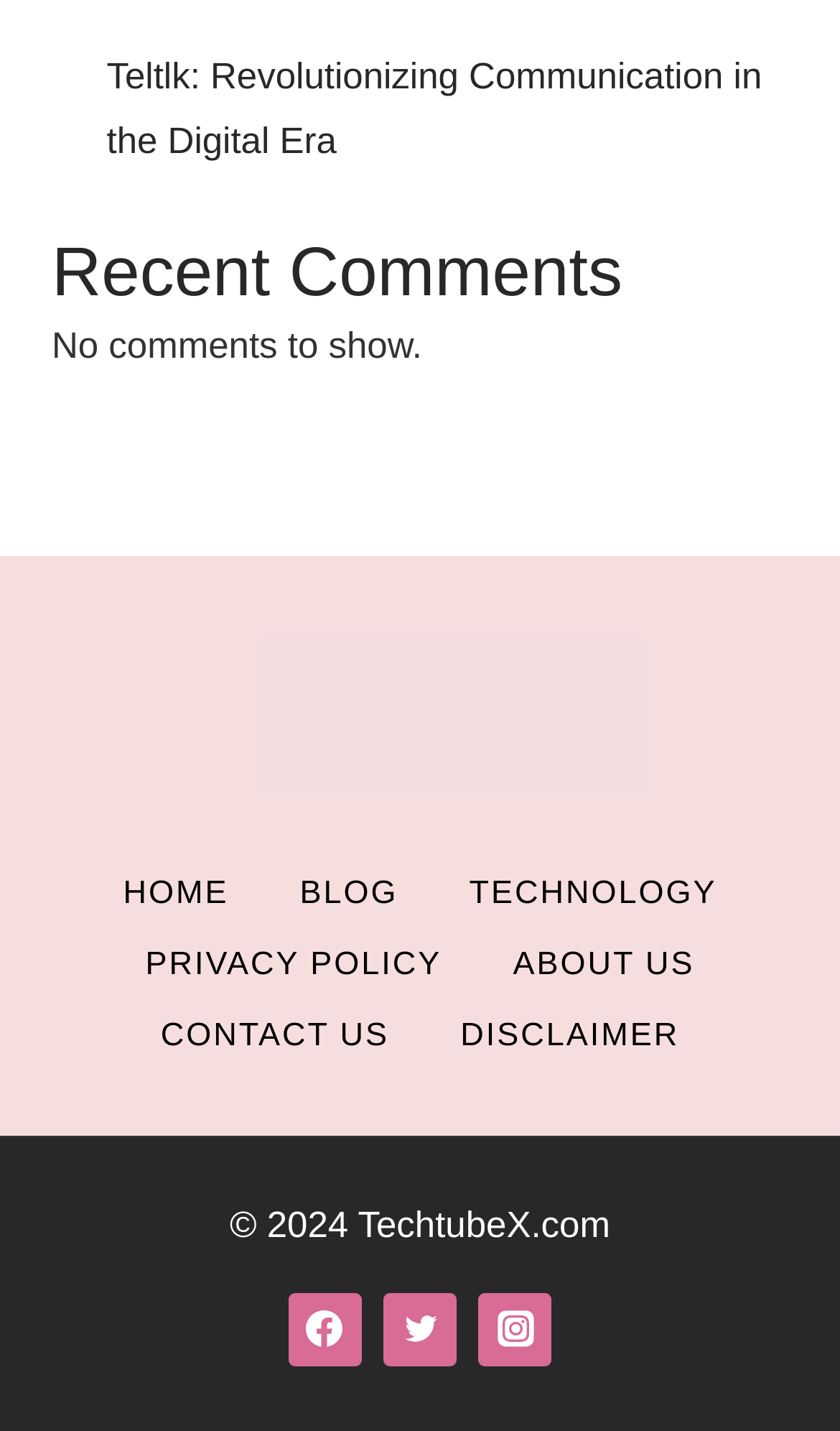Answer the question below using just one word or a short phrase: 
What is the text above the 'No comments to show.' message?

Recent Comments